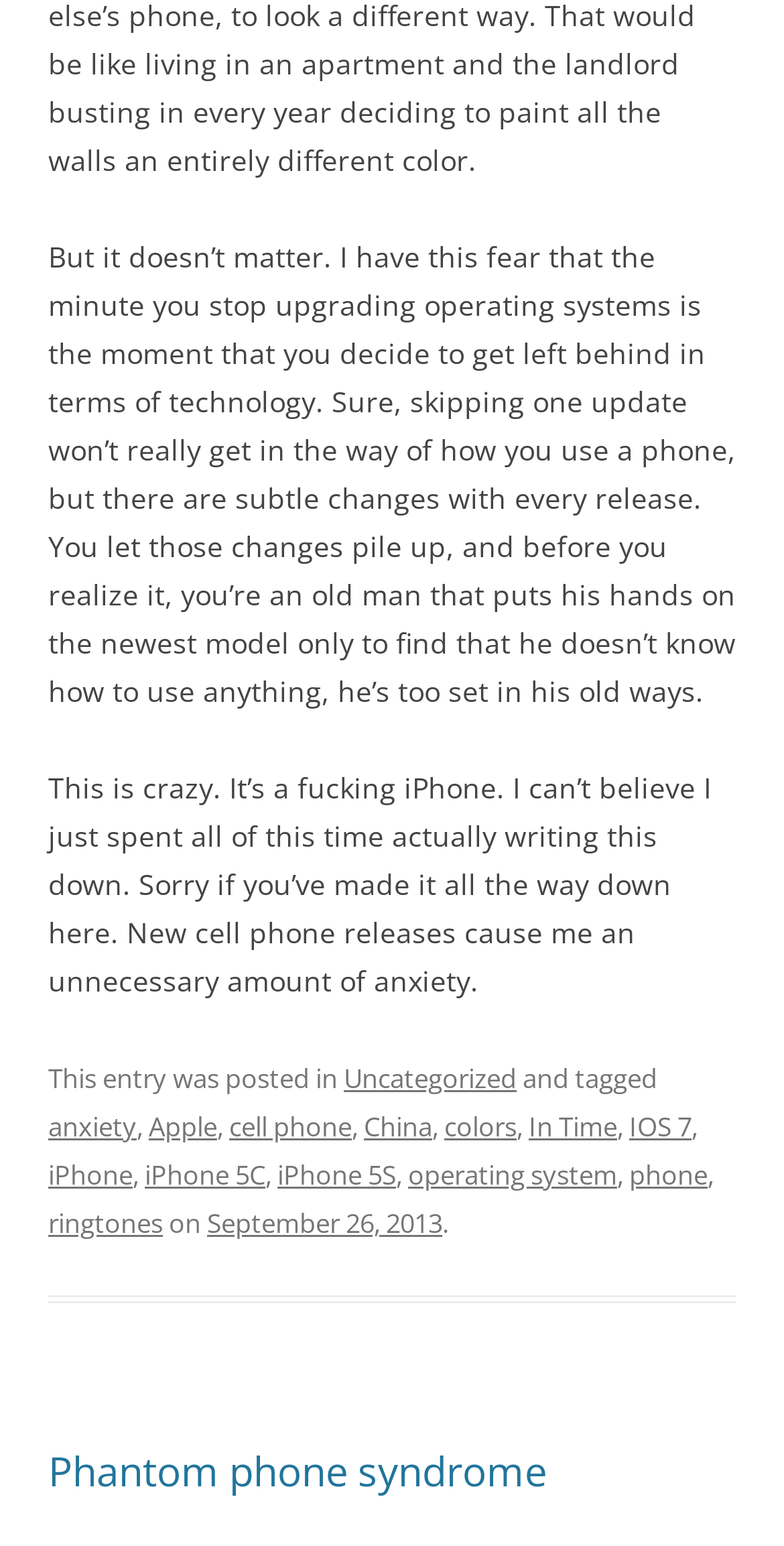Use the information in the screenshot to answer the question comprehensively: What is the author's fear about?

The author expresses their fear that if they stop upgrading their operating system, they will be left behind in terms of technology. This fear is evident in the first paragraph of the text, where the author mentions that they are anxious about not being able to use new technology.